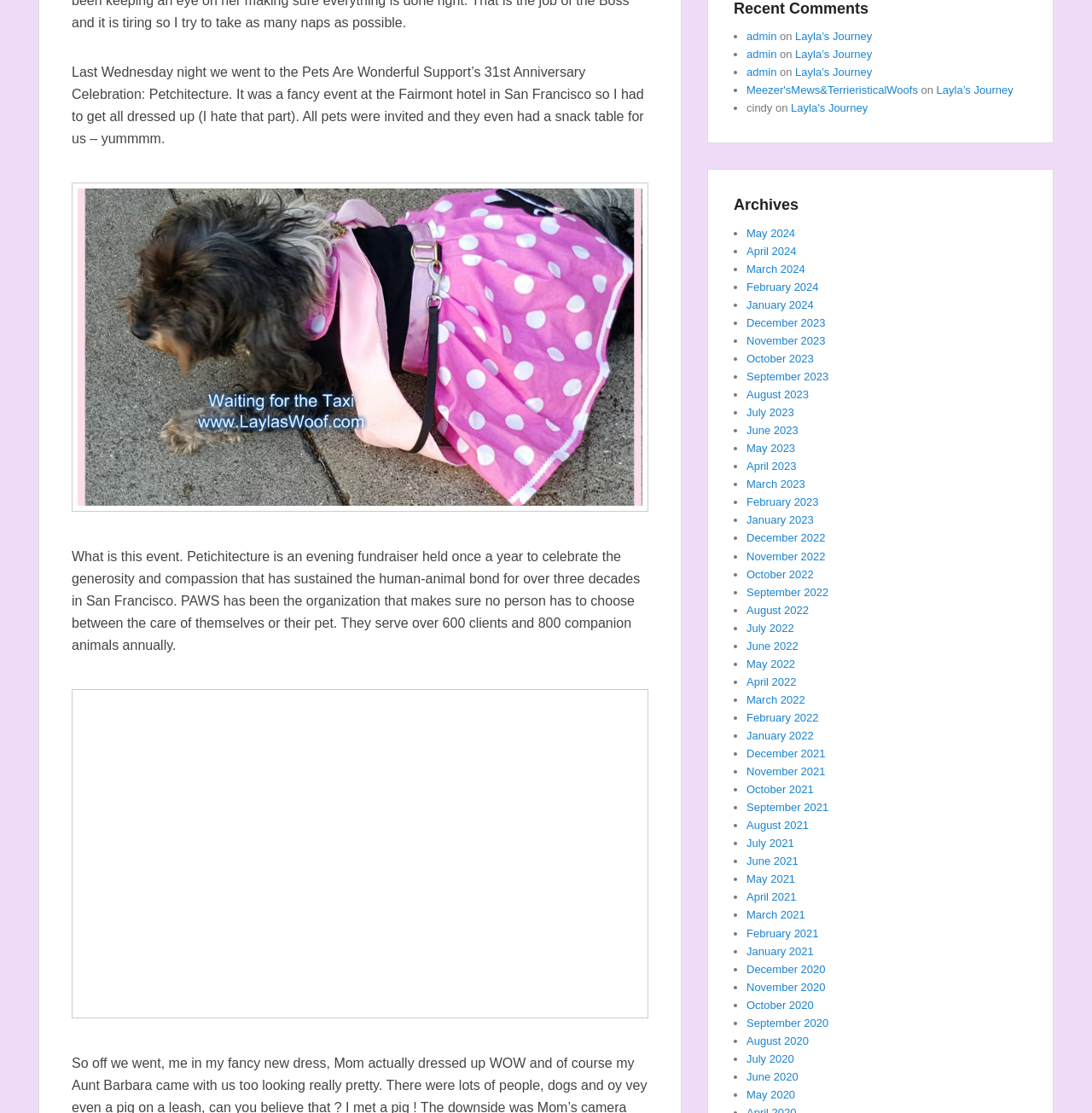Pinpoint the bounding box coordinates of the clickable area needed to execute the instruction: "visit Meezer's Mews & Terrieristical Woofs". The coordinates should be specified as four float numbers between 0 and 1, i.e., [left, top, right, bottom].

[0.684, 0.075, 0.841, 0.087]